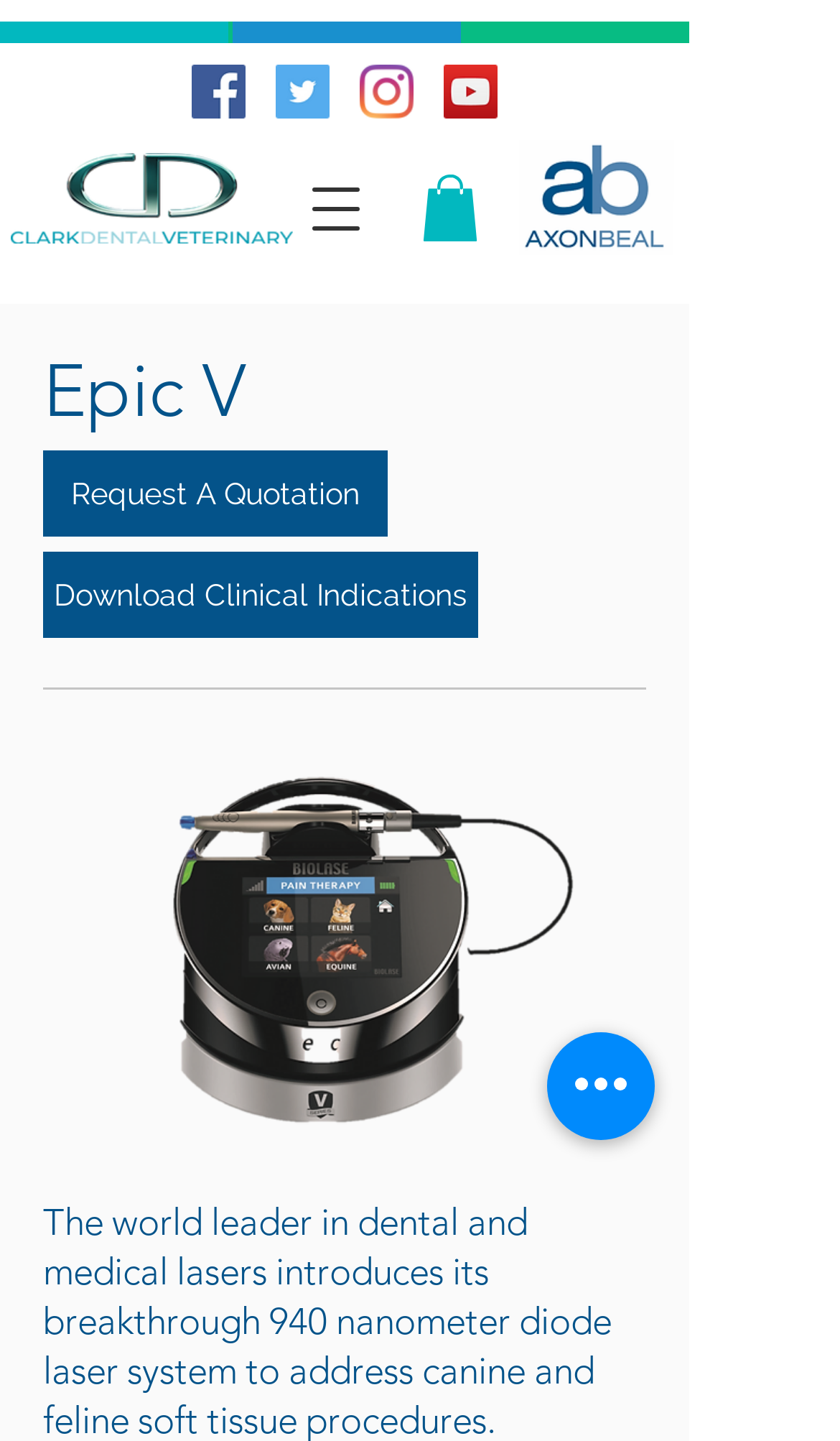Please identify the coordinates of the bounding box for the clickable region that will accomplish this instruction: "Perform quick actions".

[0.651, 0.716, 0.779, 0.791]